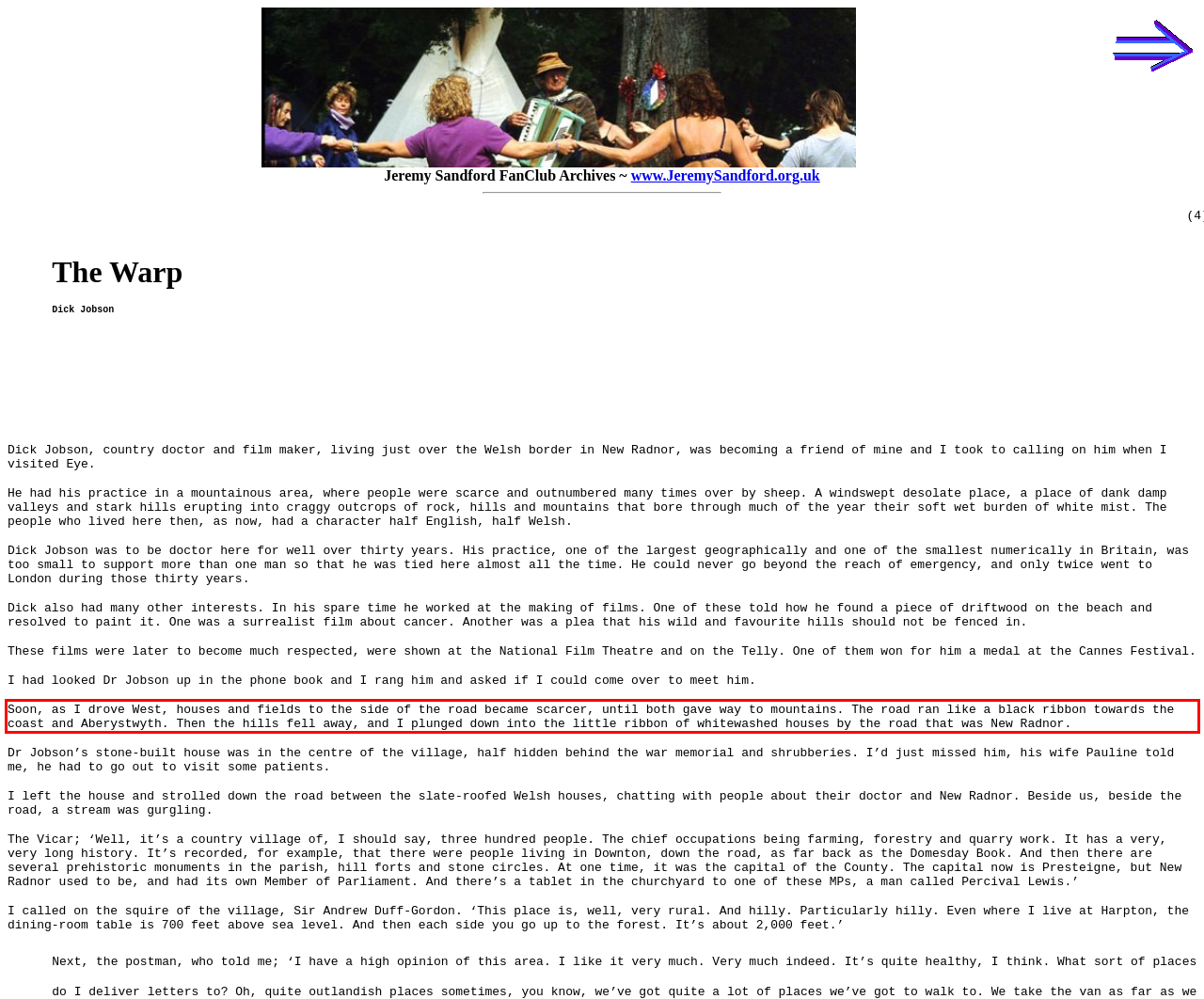You are presented with a webpage screenshot featuring a red bounding box. Perform OCR on the text inside the red bounding box and extract the content.

Soon, as I drove West, houses and fields to the side of the road became scarcer, until both gave way to mountains. The road ran like a black ribbon towards the coast and Aberystwyth. Then the hills fell away, and I plunged down into the little ribbon of whitewashed houses by the road that was New Radnor.